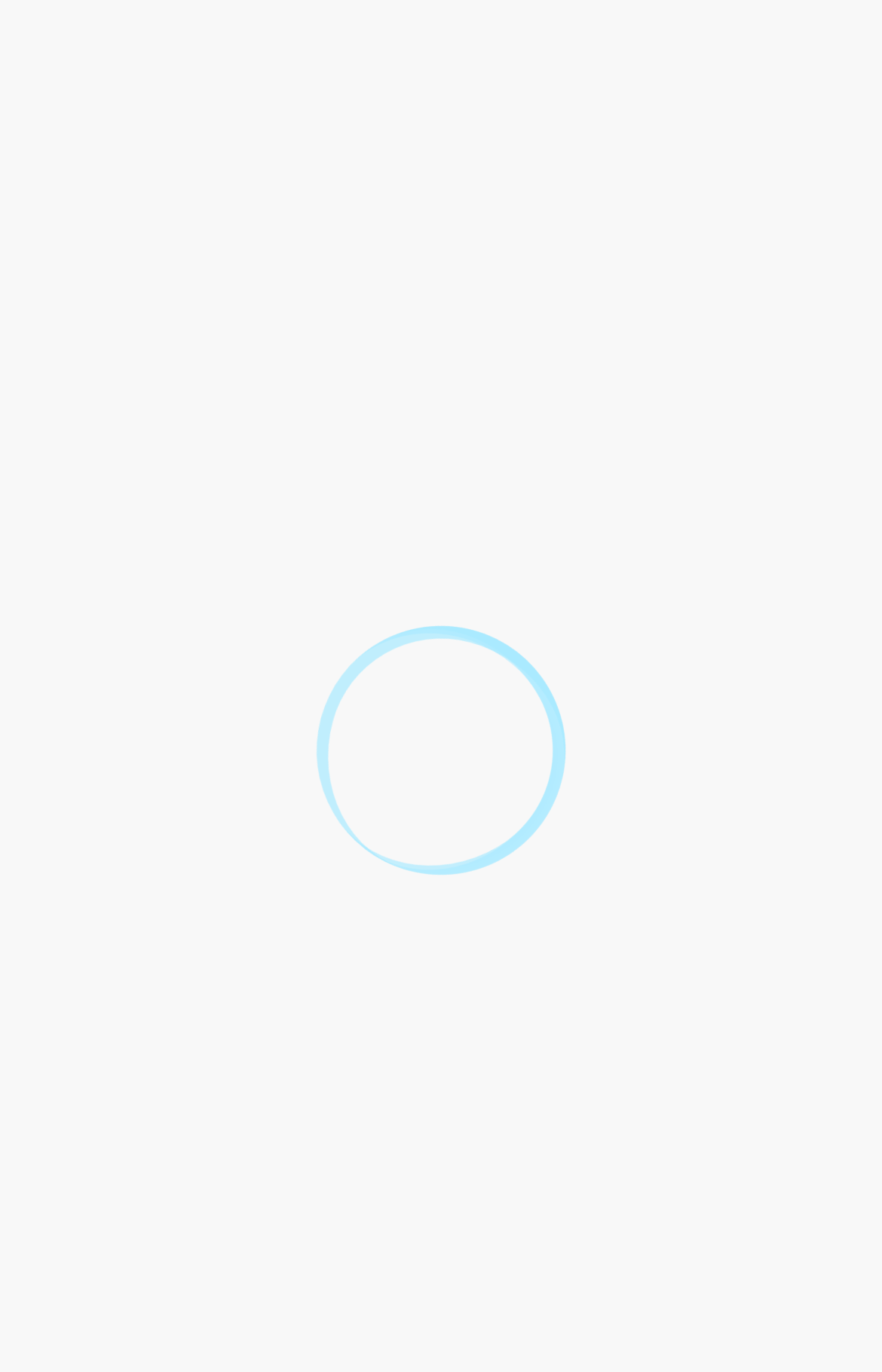What is the location of the consultant?
Please respond to the question thoroughly and include all relevant details.

I found the location by looking at the top section of the webpage, where the consultant's contact information is displayed. The location is clearly written as Kottayam.